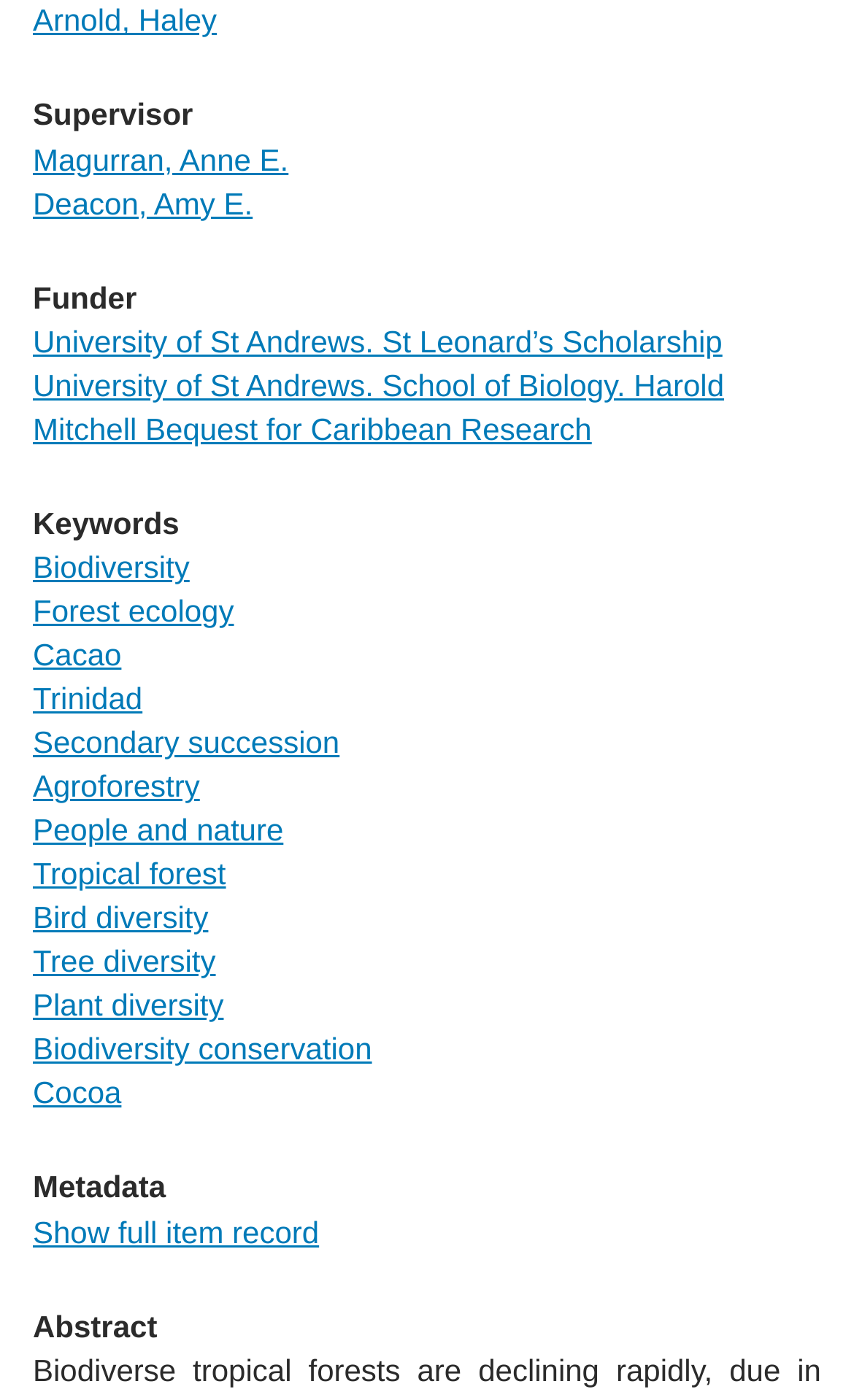Please identify the bounding box coordinates of the region to click in order to complete the task: "Learn about agroforestry". The coordinates must be four float numbers between 0 and 1, specified as [left, top, right, bottom].

[0.038, 0.549, 0.234, 0.574]